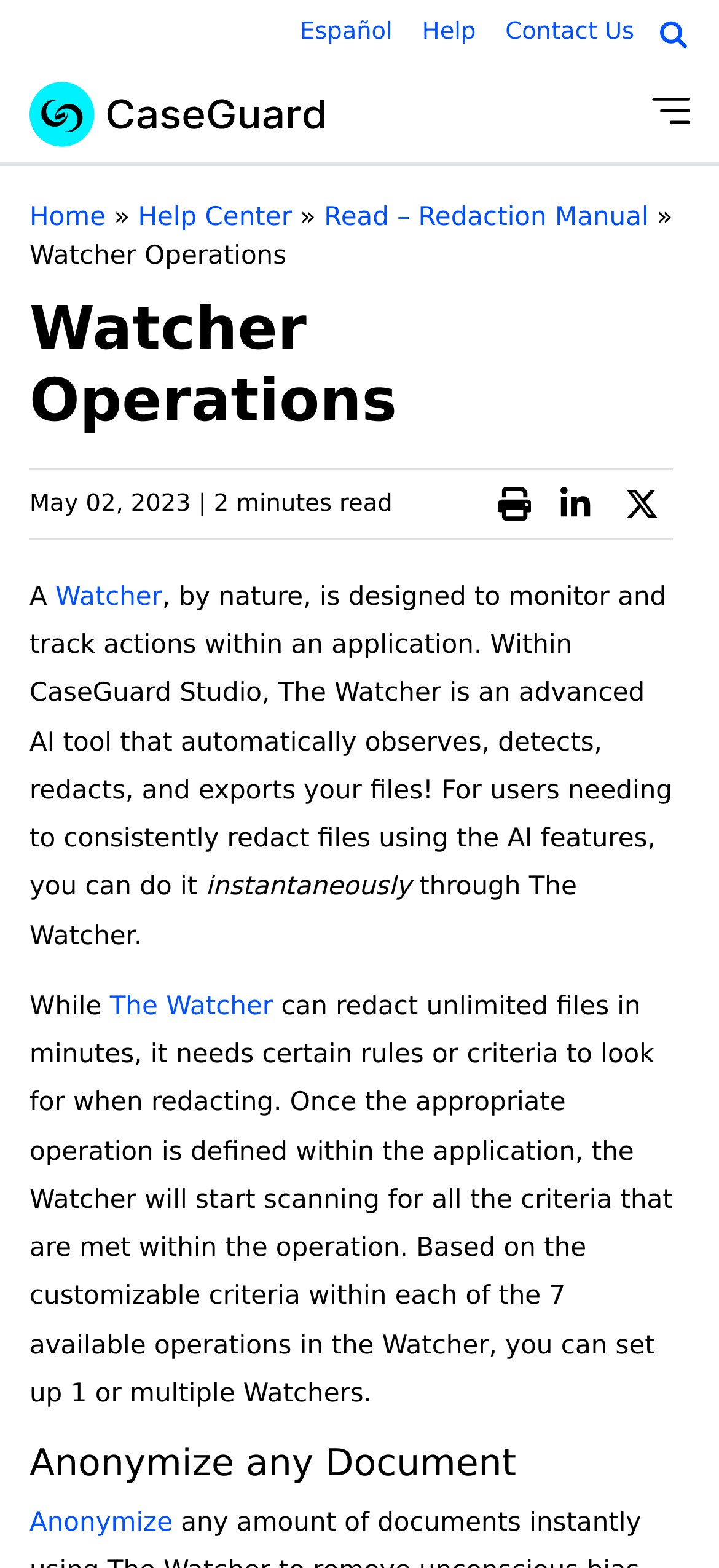Can you specify the bounding box coordinates for the region that should be clicked to fulfill this instruction: "Go to the CaseGuard home page".

[0.041, 0.042, 0.451, 0.103]